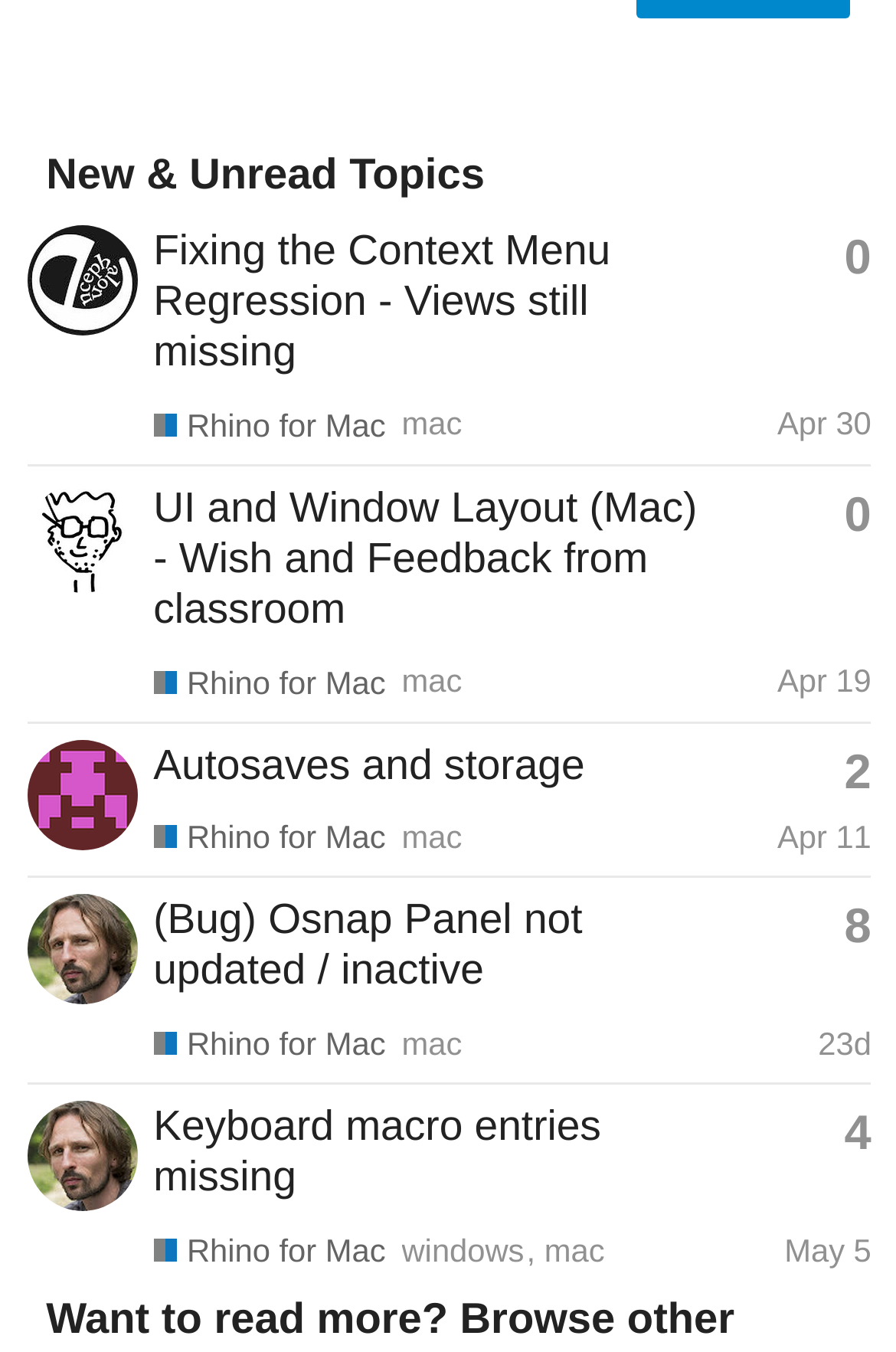Given the element description "aria-label="Gijs's profile, latest poster"" in the screenshot, predict the bounding box coordinates of that UI element.

[0.03, 0.688, 0.153, 0.717]